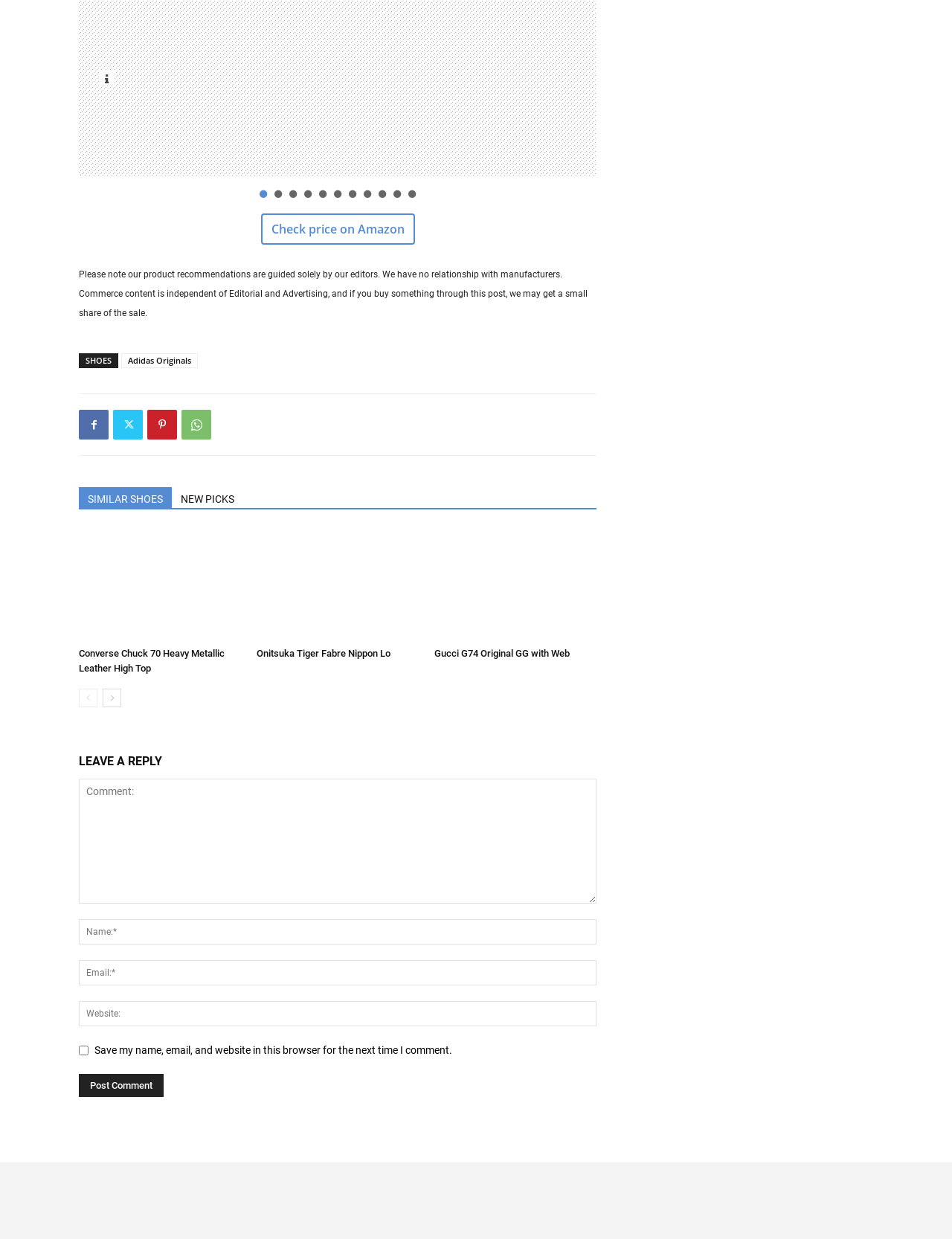Please give a short response to the question using one word or a phrase:
What type of products are being displayed?

Shoes